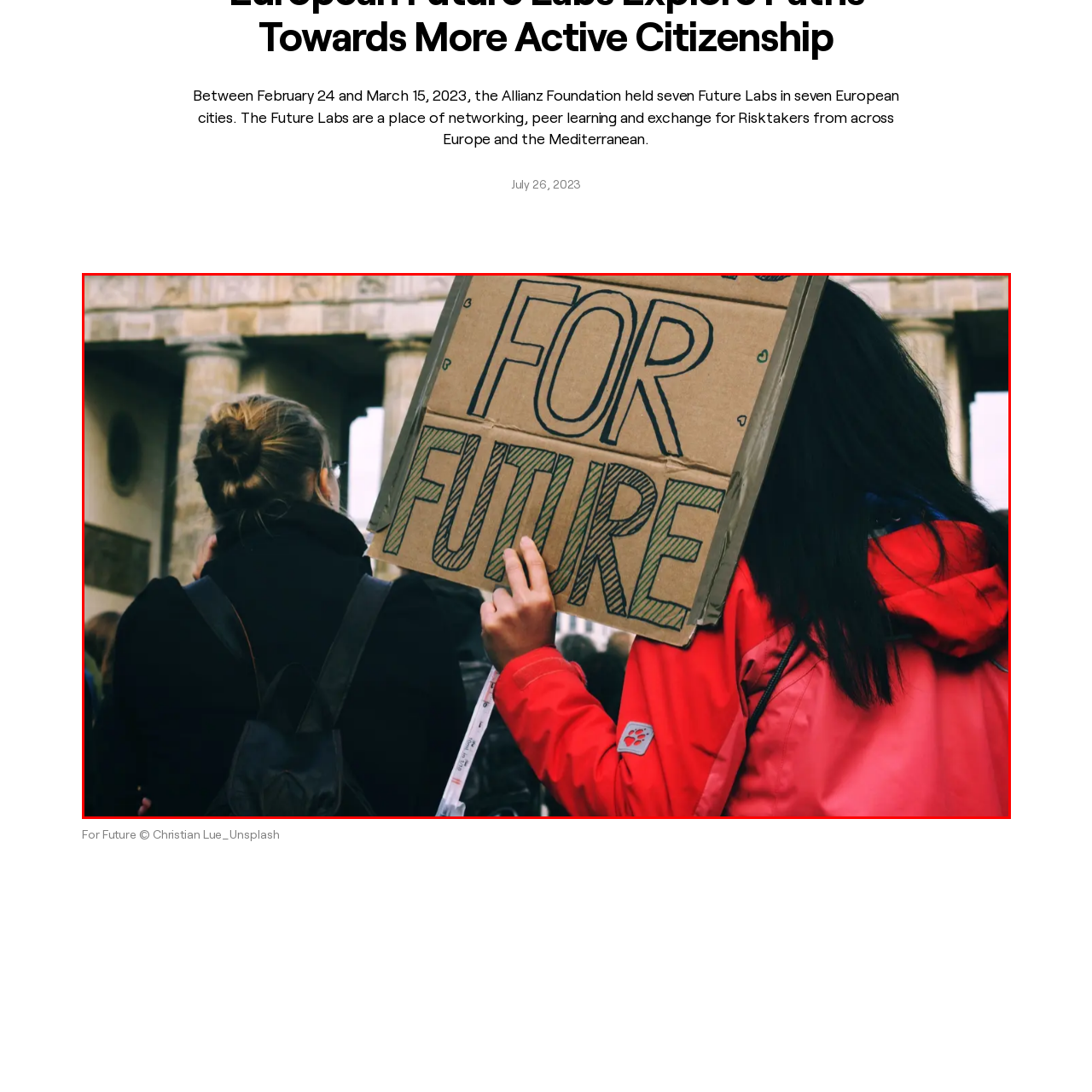Explain in detail what is happening in the image enclosed by the red border.

In this evocative image, a person holds a homemade protest sign prominently displaying the slogan "For Future." The sign's bold lettering is crafted on a cardboard sheet, highlighting the grassroots nature of the message being conveyed. The individual, dressed in a bright red jacket, stands among a crowd, their presence a visual testament to collective action and commitment towards a sustainable future. The background features indistinct figures, suggesting a larger gathering, possibly linked to environmental advocacy movements. This image encapsulates the spirit of activism and the call for urgent action to address pressing global issues. The photograph is part of a series from the Allianz Foundation’s Future Labs, which took place in various European cities from February 24 to March 15, 2023, aimed at fostering networking and learning among changemakers.